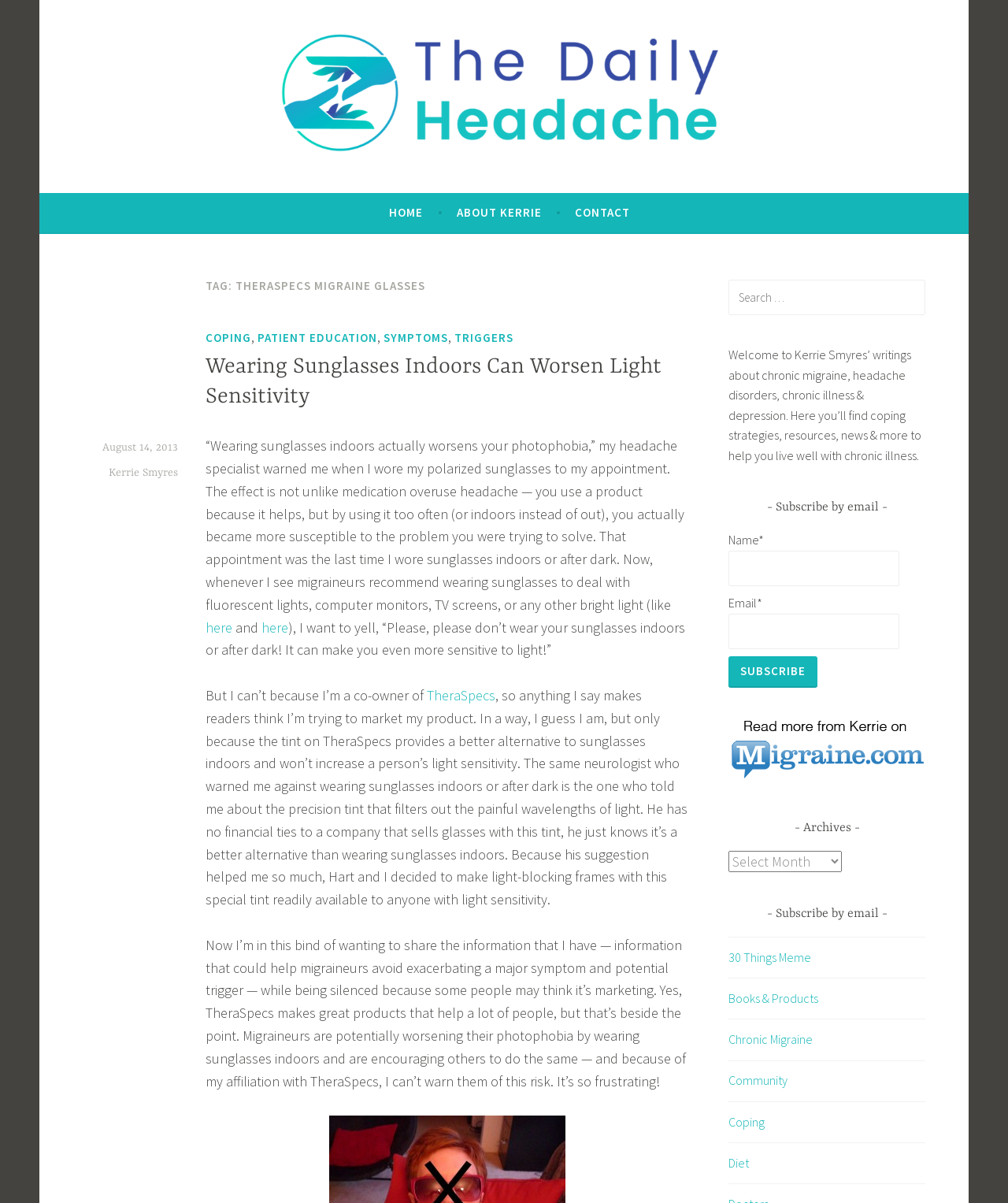Given the element description "parent_node: Name* name="submit" value="Subscribe"", identify the bounding box of the corresponding UI element.

[0.723, 0.546, 0.811, 0.572]